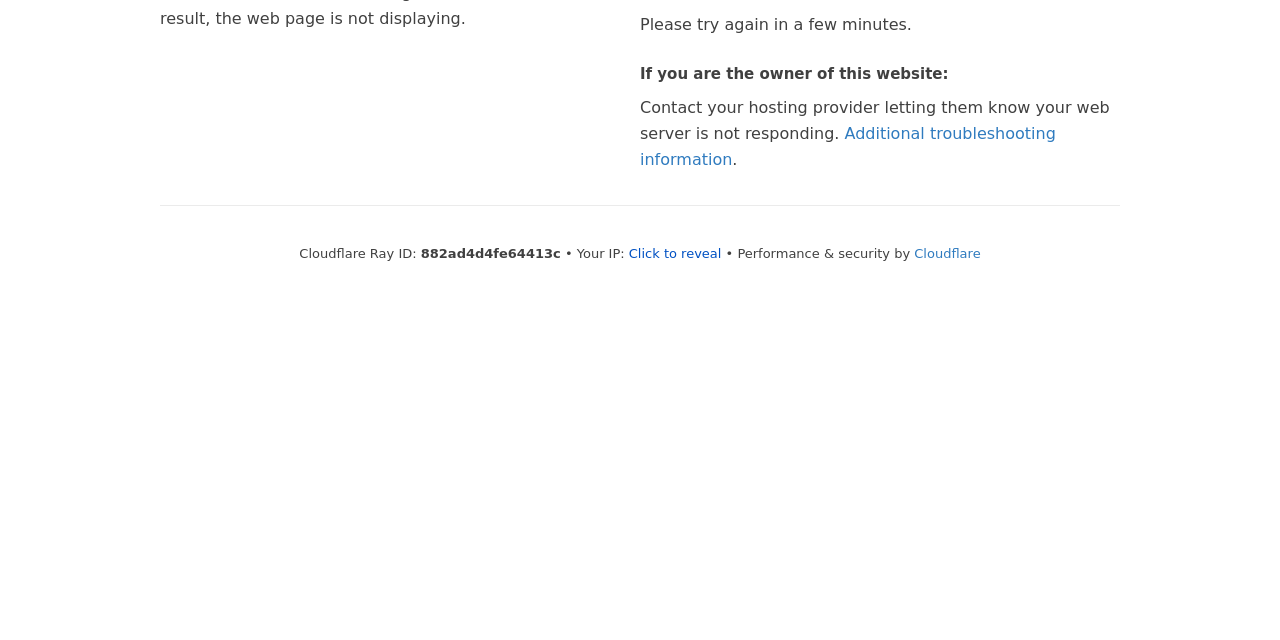From the webpage screenshot, identify the region described by Additional troubleshooting information. Provide the bounding box coordinates as (top-left x, top-left y, bottom-right x, bottom-right y), with each value being a floating point number between 0 and 1.

[0.5, 0.193, 0.825, 0.263]